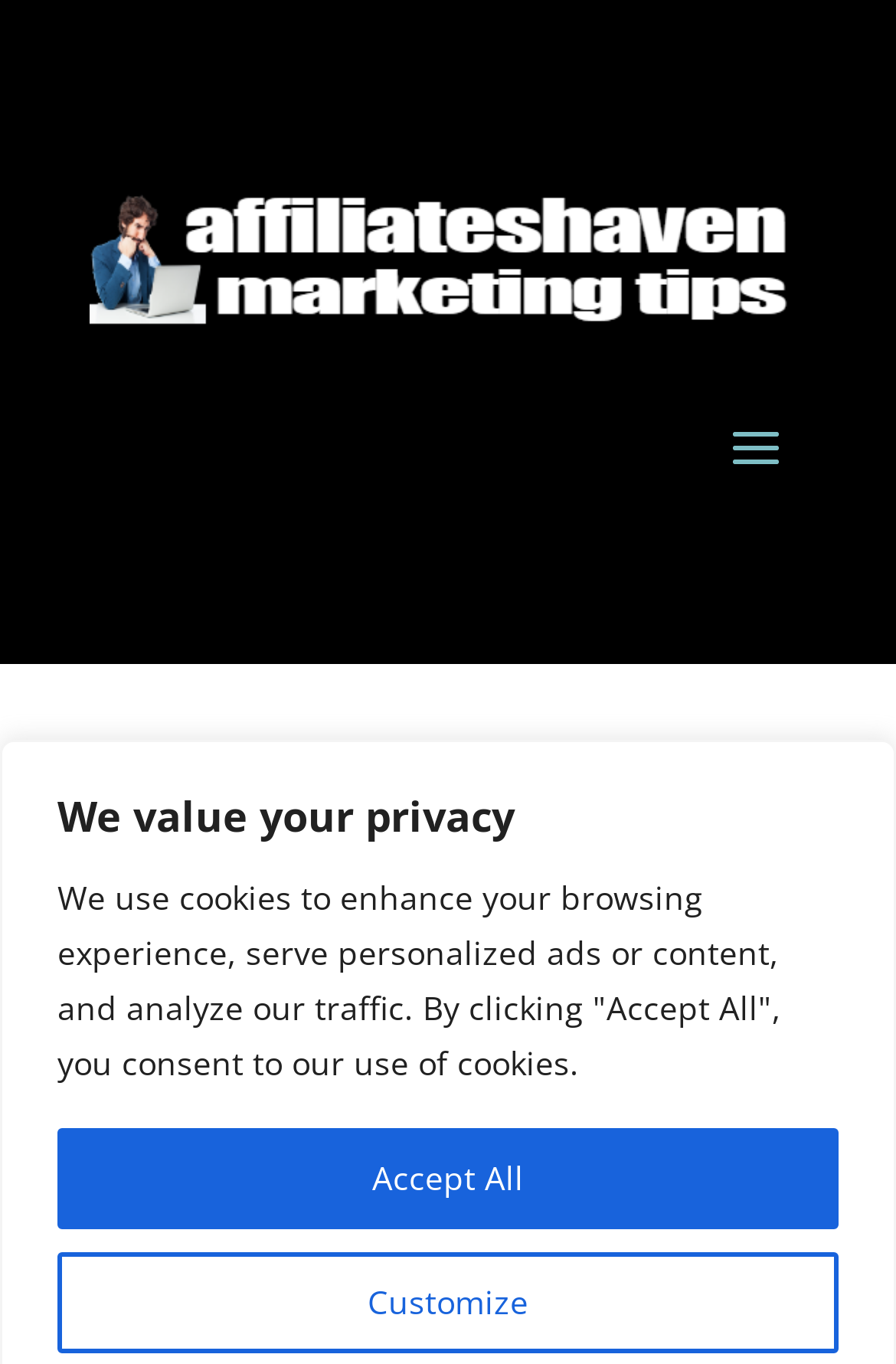What is the category of the blog post mentioned on the webpage?
Using the visual information, reply with a single word or short phrase.

Blog